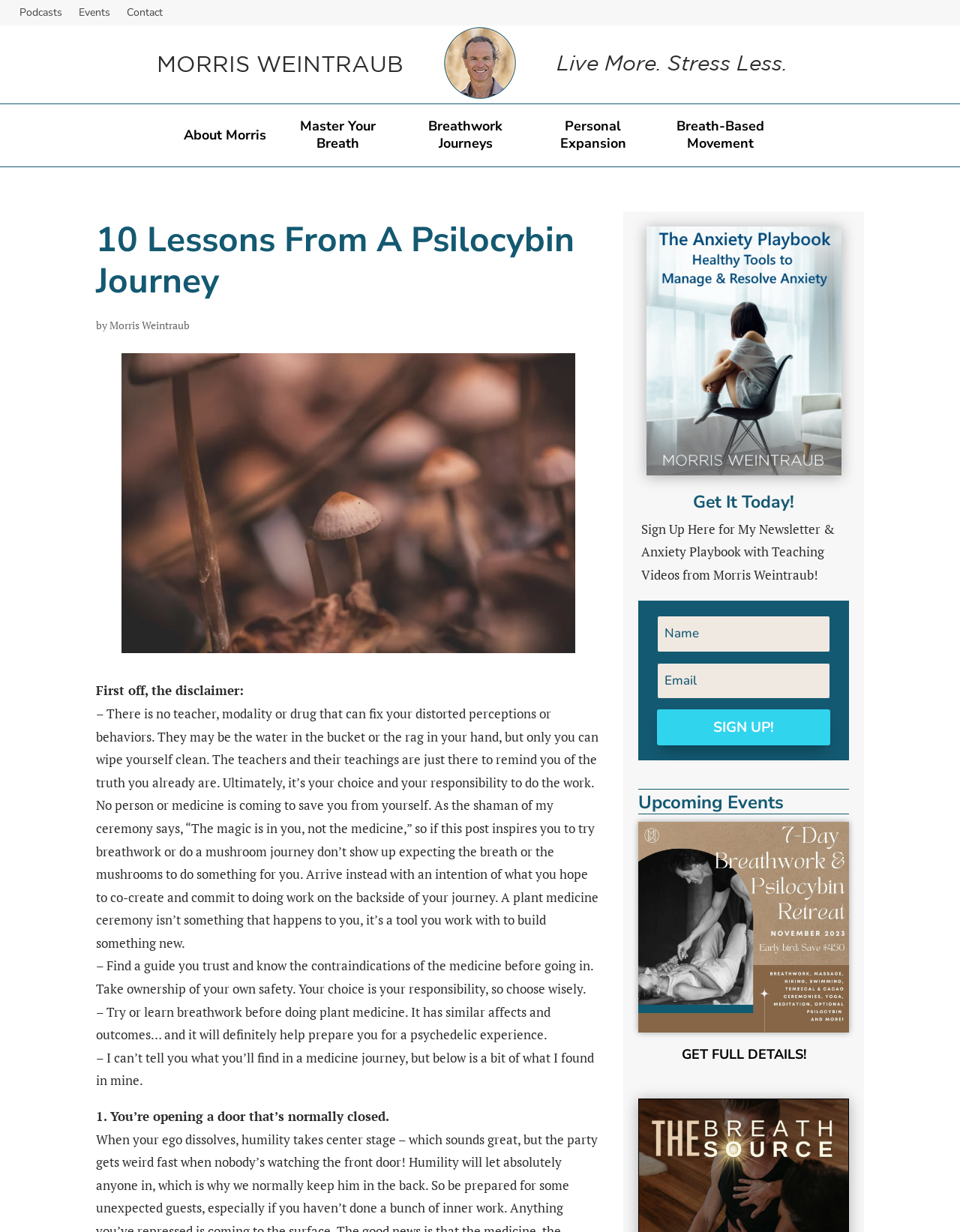Please determine the bounding box coordinates of the section I need to click to accomplish this instruction: "Click on the 'SIGN UP!' button".

[0.684, 0.576, 0.865, 0.605]